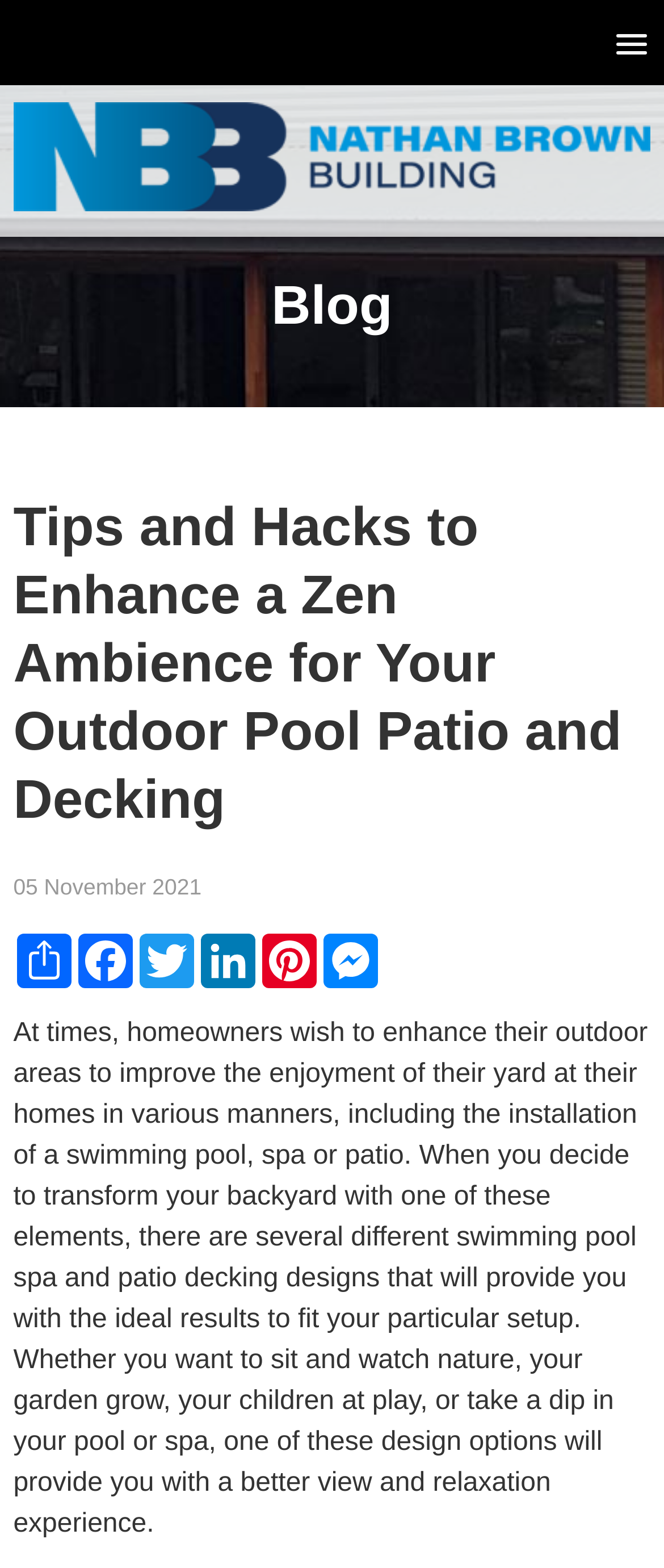Locate the UI element described by Facebook in the provided webpage screenshot. Return the bounding box coordinates in the format (top-left x, top-left y, bottom-right x, bottom-right y), ensuring all values are between 0 and 1.

[0.112, 0.596, 0.205, 0.63]